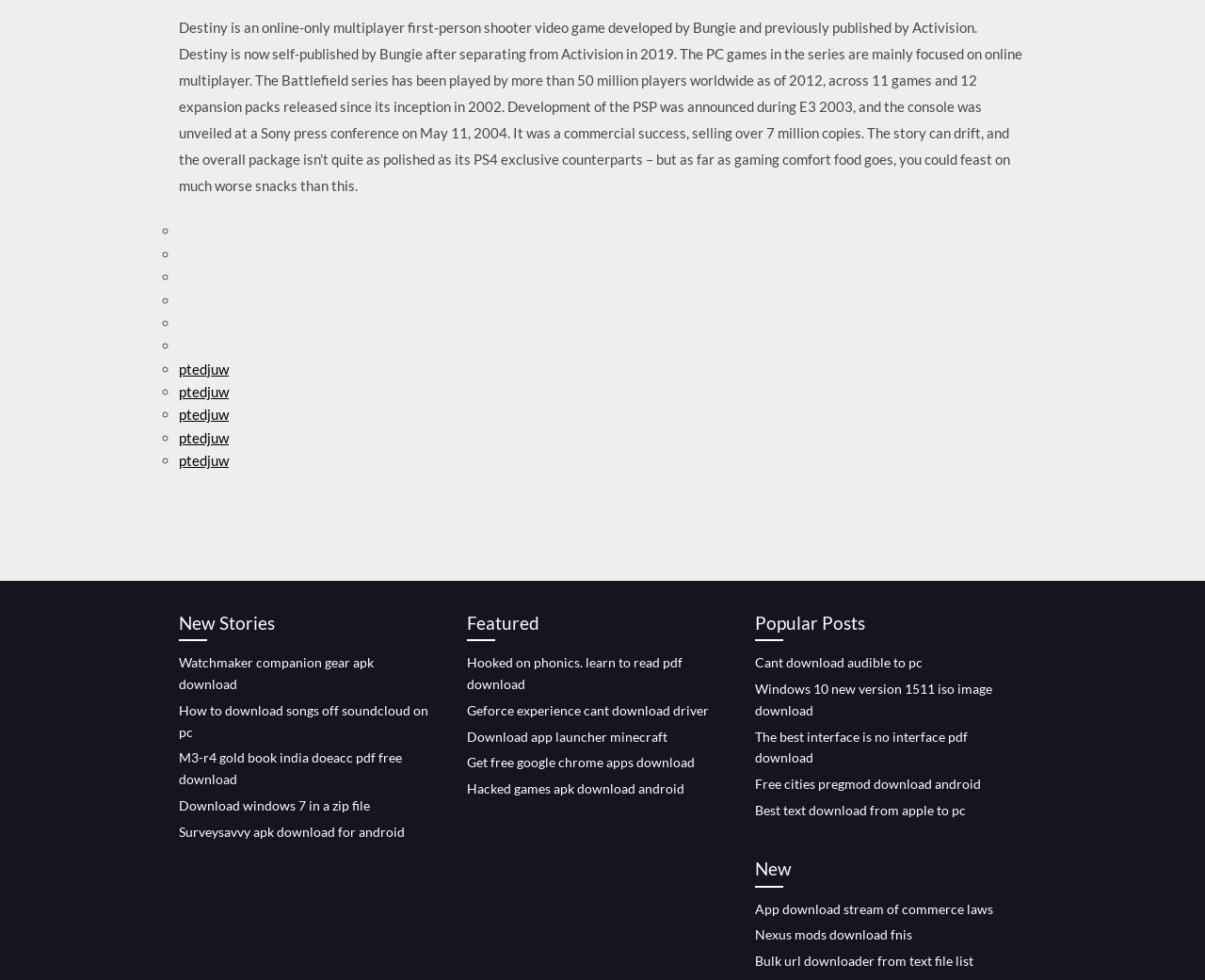Please identify the bounding box coordinates of the element I should click to complete this instruction: 'Click on 'Featured''. The coordinates should be given as four float numbers between 0 and 1, like this: [left, top, right, bottom].

[0.388, 0.621, 0.598, 0.655]